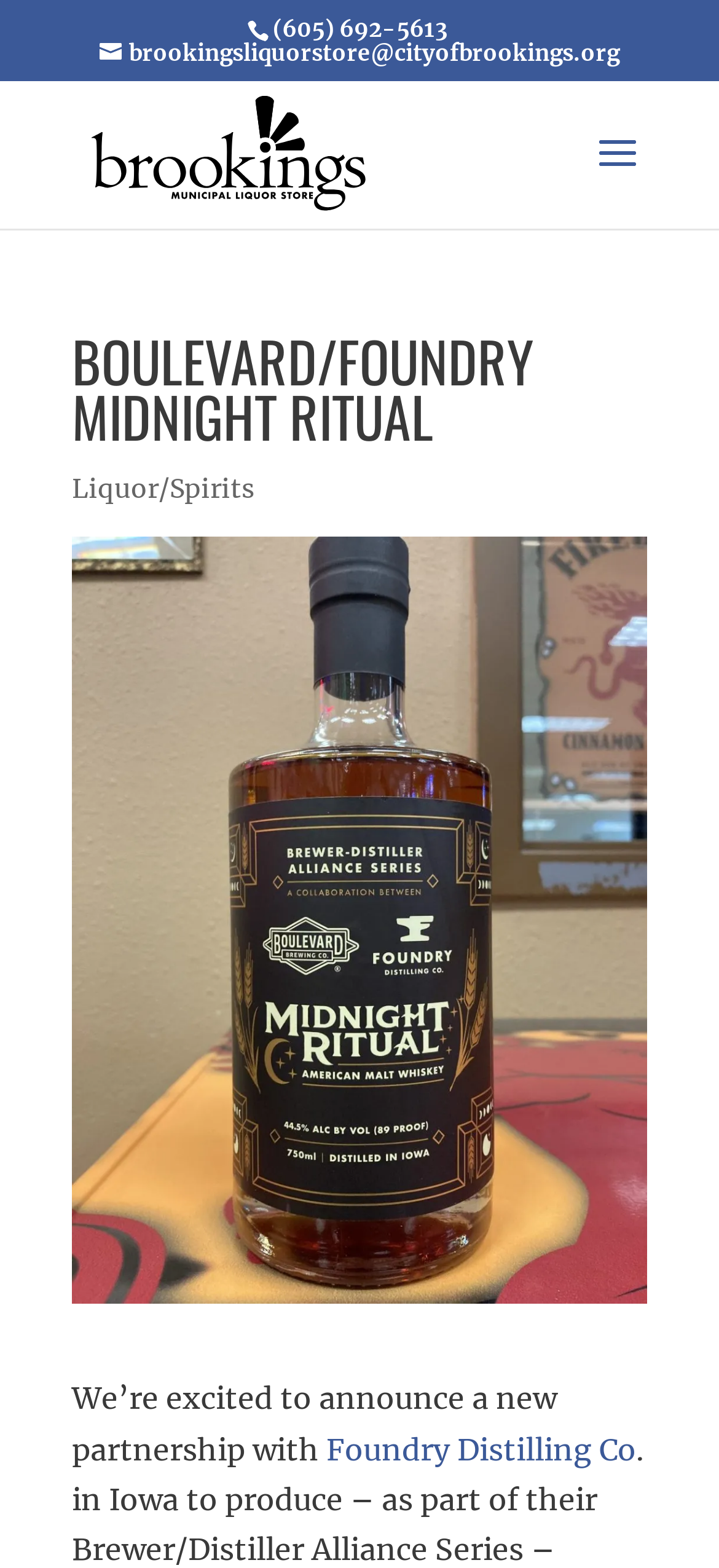Answer with a single word or phrase: 
What is the phone number of Brooking Liquor Store?

(605) 692-5613